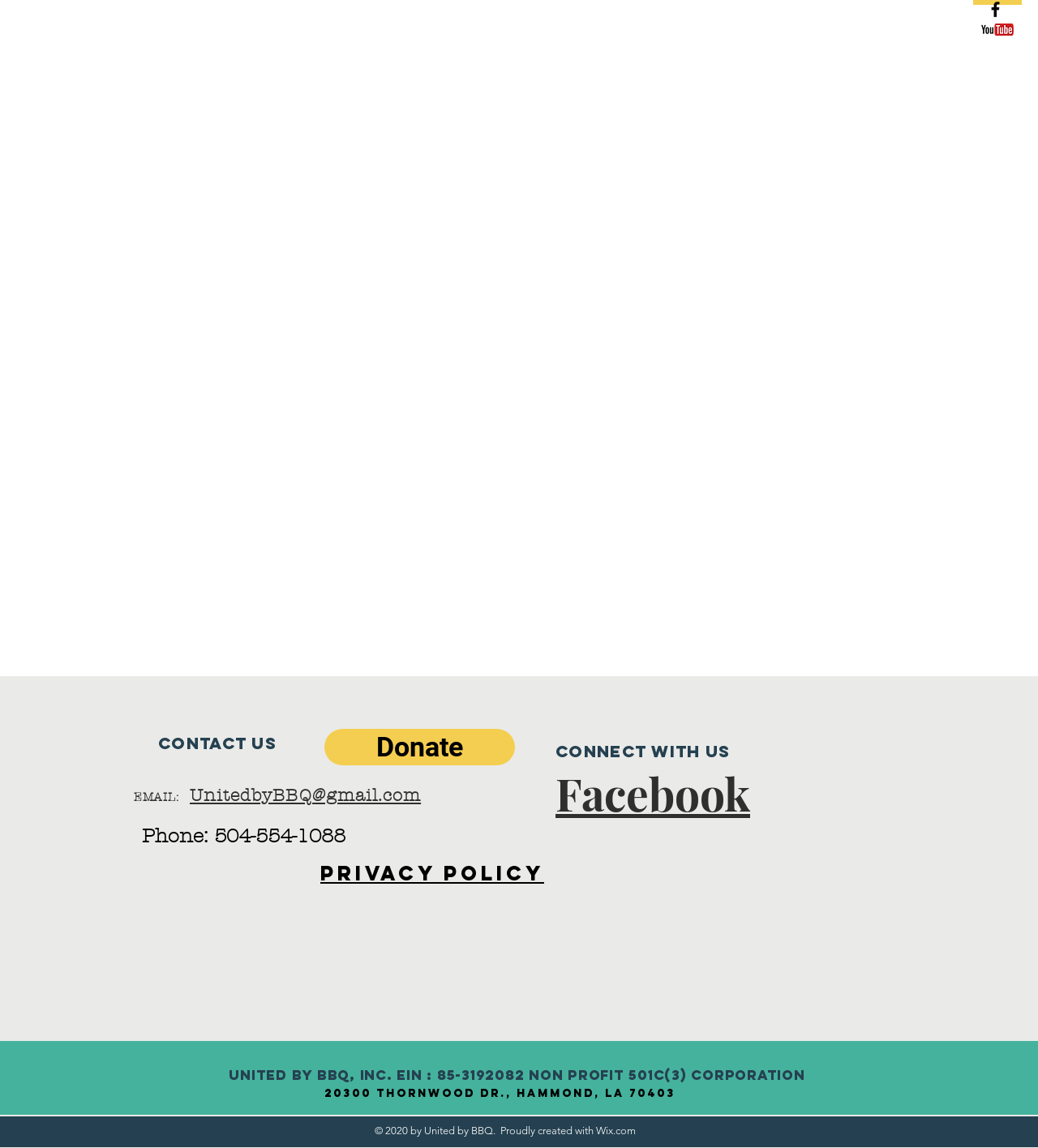Determine the bounding box coordinates (top-left x, top-left y, bottom-right x, bottom-right y) of the UI element described in the following text: Facebook

[0.535, 0.665, 0.723, 0.717]